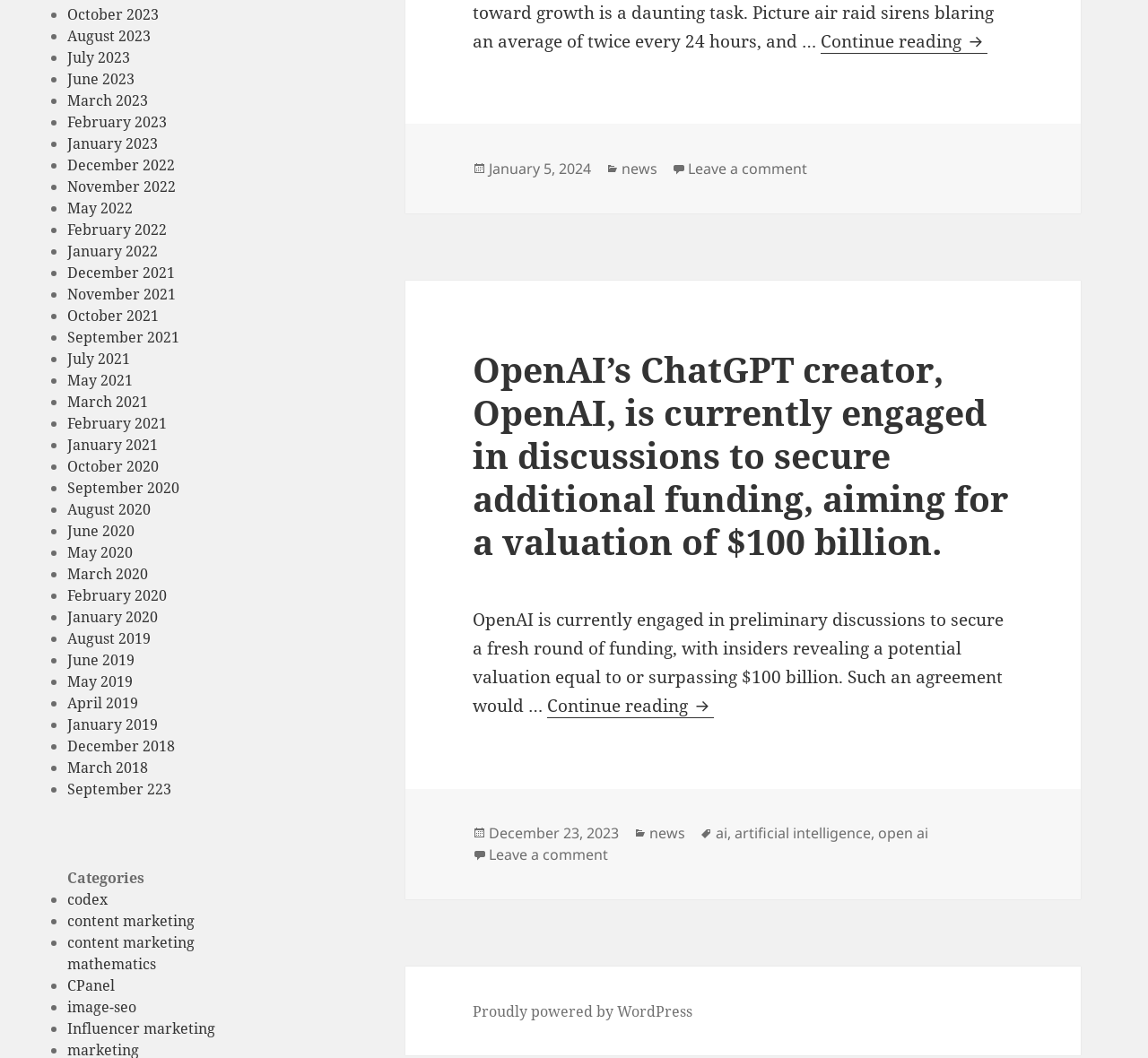Determine the bounding box coordinates of the clickable element to achieve the following action: 'Explore content marketing'. Provide the coordinates as four float values between 0 and 1, formatted as [left, top, right, bottom].

[0.059, 0.861, 0.17, 0.88]